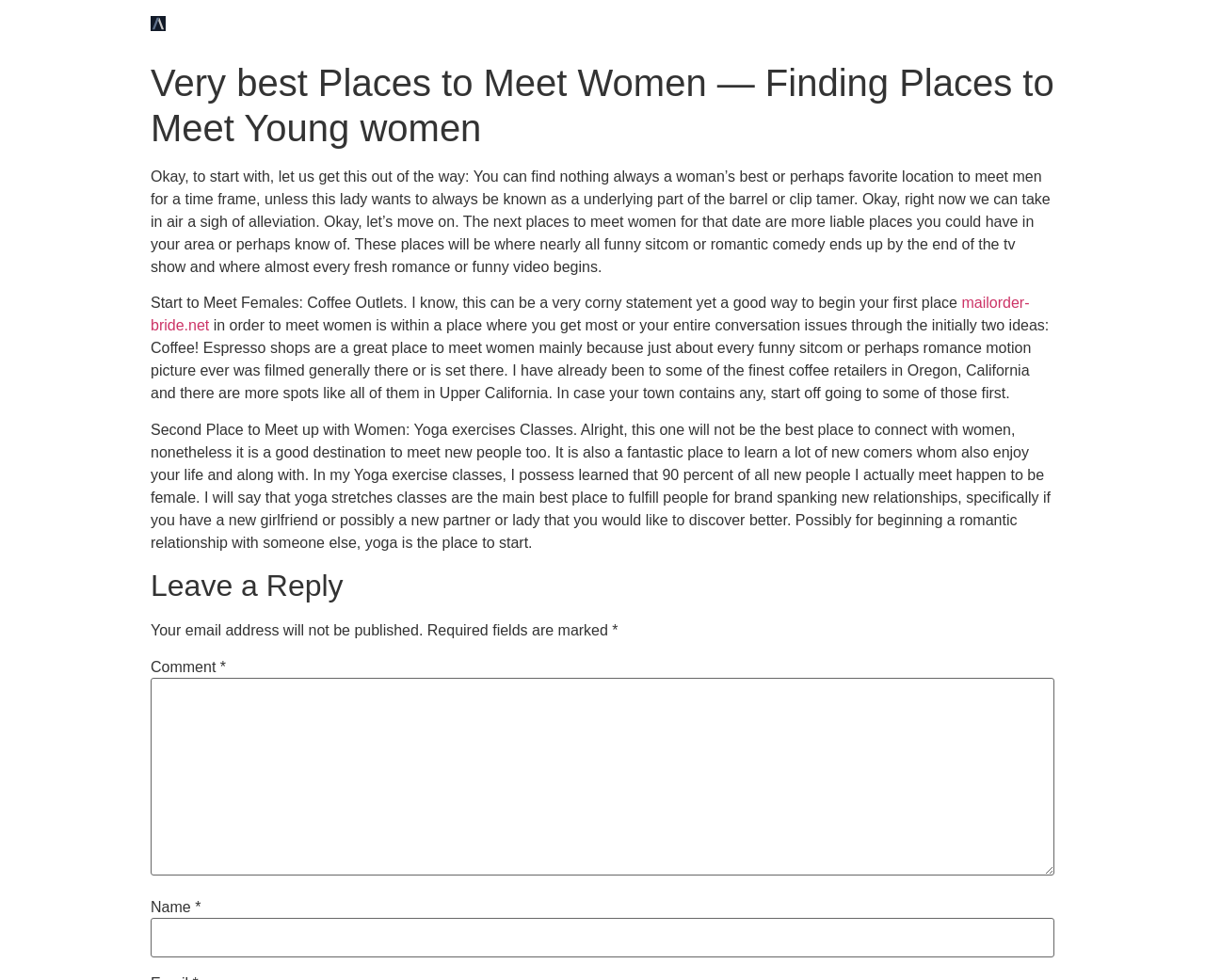Examine the image and give a thorough answer to the following question:
What is the second suggested place to meet women?

The webpage suggests various places to meet women, and the second place mentioned is yoga classes. This is stated in the paragraph that starts with 'Second Place to Meet Women: Yoga exercises Classes.'